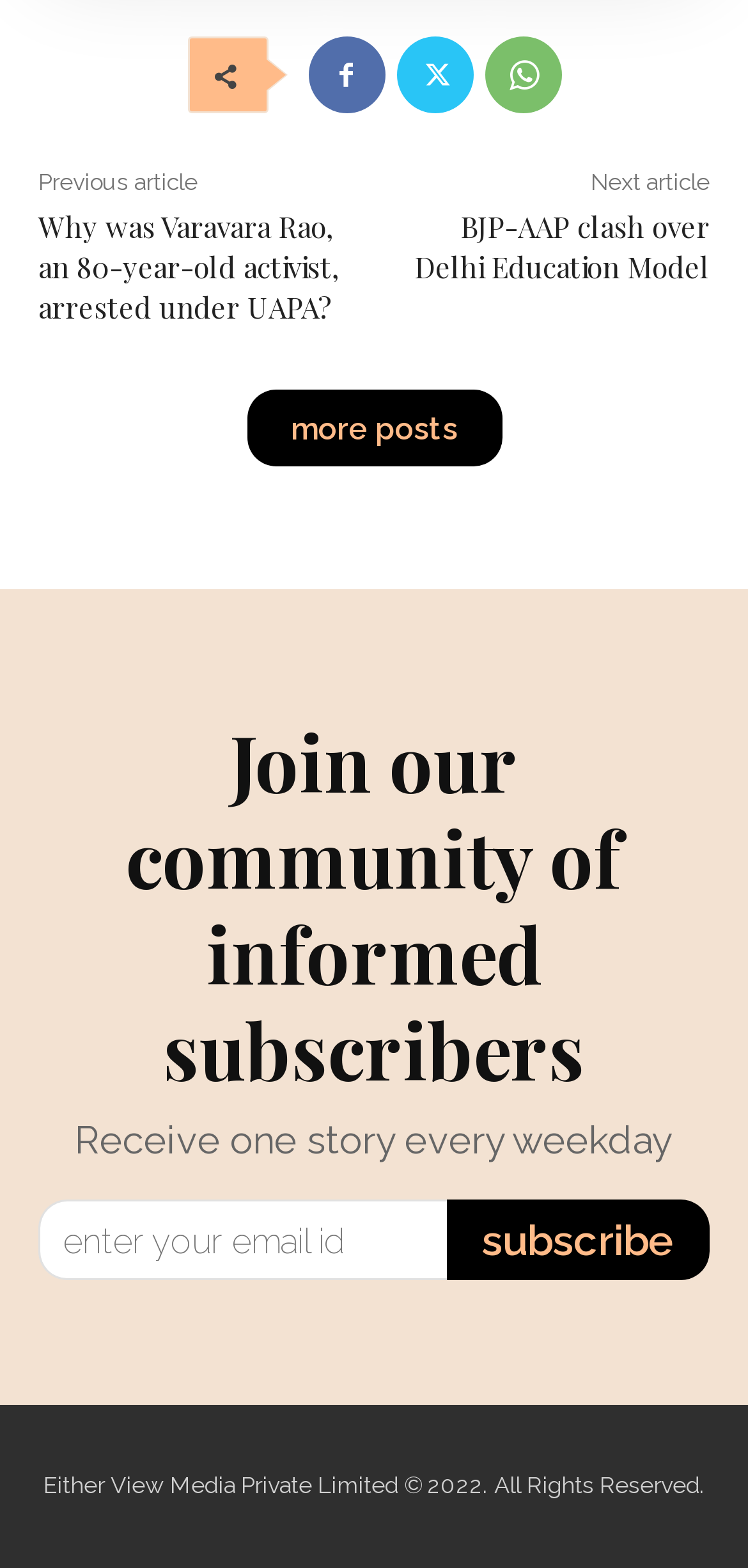Show the bounding box coordinates for the element that needs to be clicked to execute the following instruction: "Click on the previous article link". Provide the coordinates in the form of four float numbers between 0 and 1, i.e., [left, top, right, bottom].

[0.051, 0.108, 0.264, 0.125]